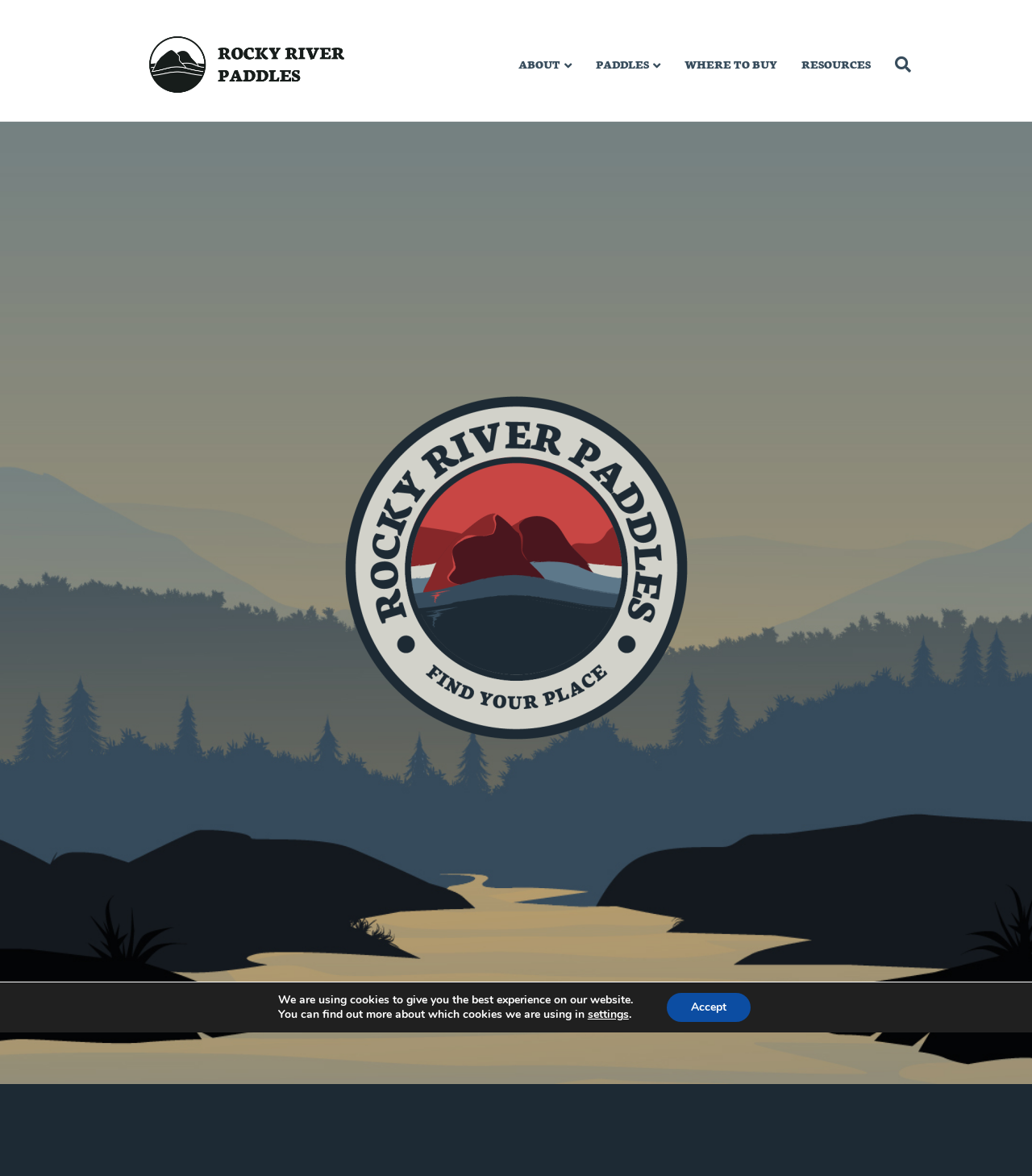Please find the bounding box coordinates of the element's region to be clicked to carry out this instruction: "Check the Rocky River Paddles Badge".

[0.332, 0.534, 0.668, 0.551]